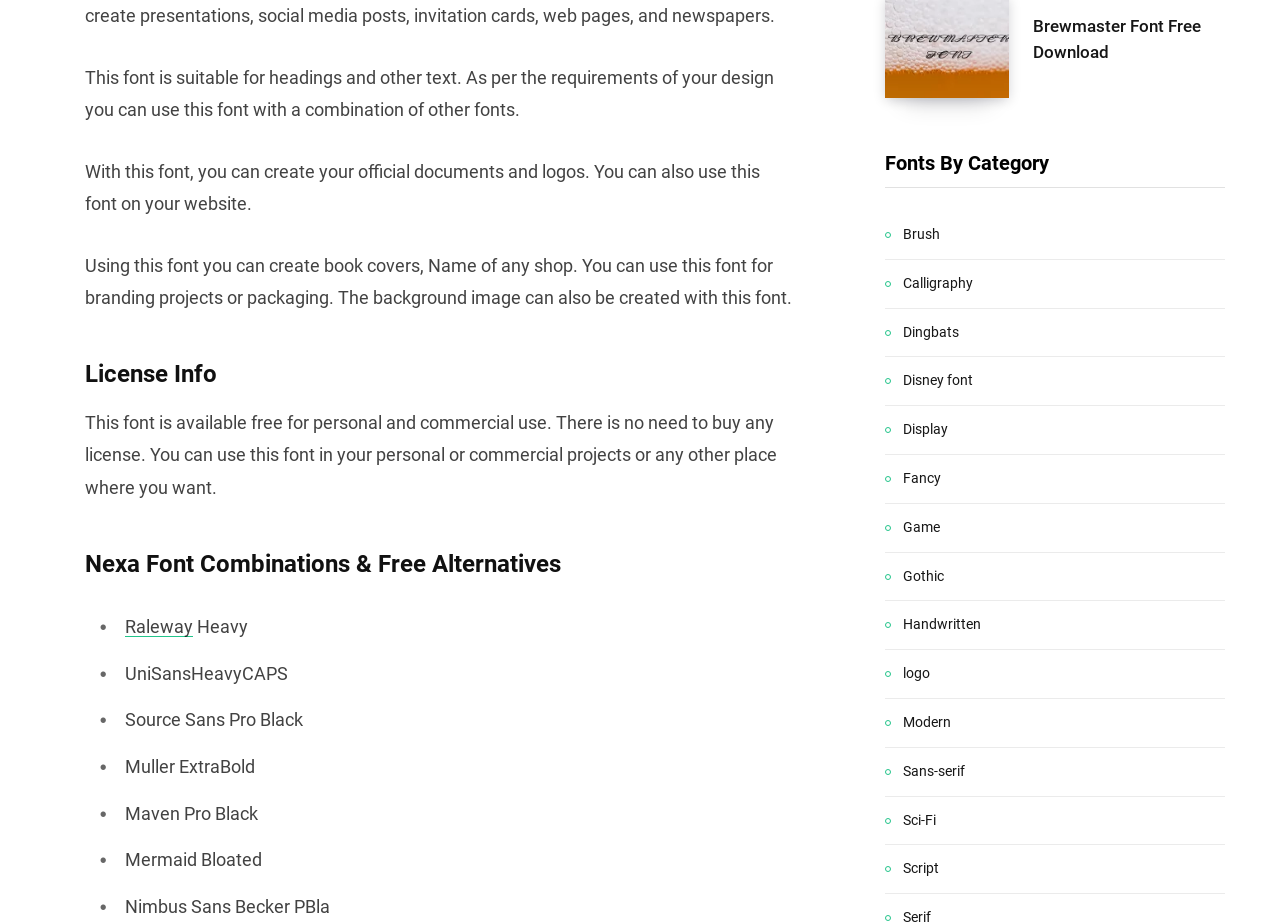Please provide a brief answer to the question using only one word or phrase: 
What is the purpose of the font described?

headings and other text